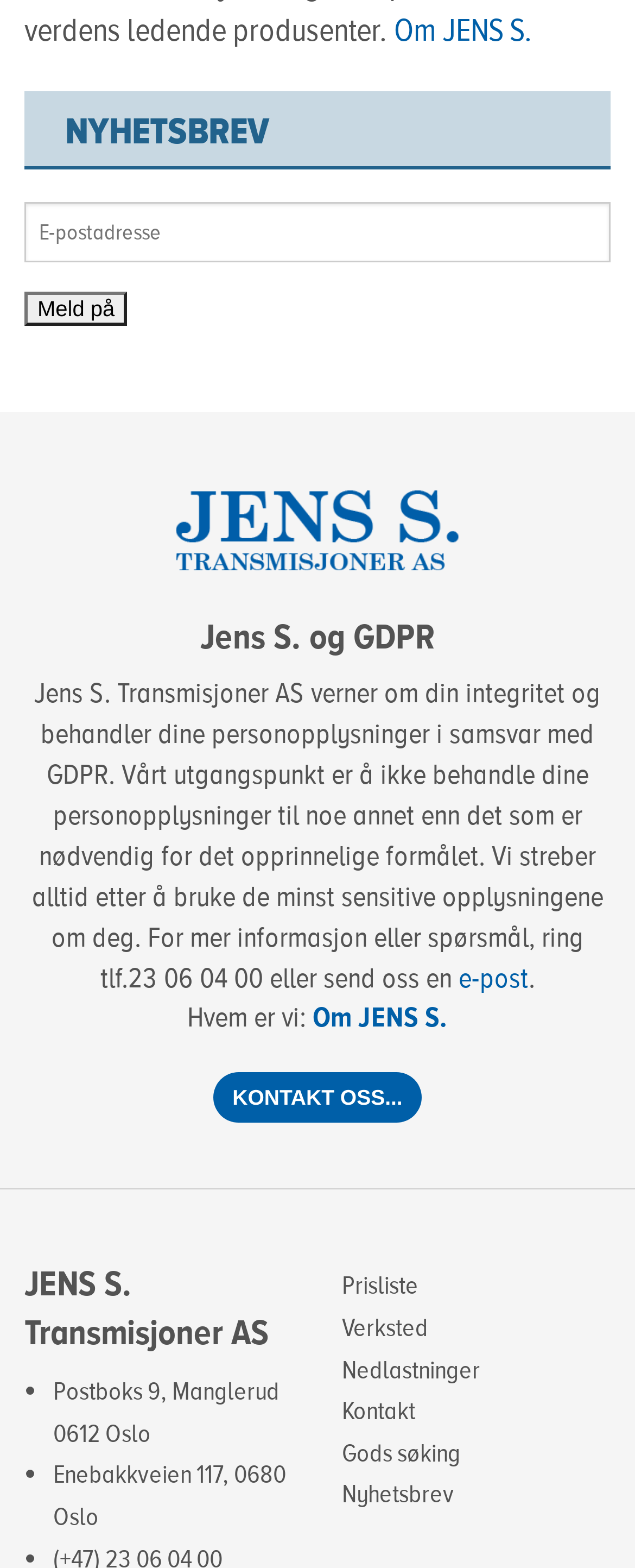Please identify the bounding box coordinates of the region to click in order to complete the given instruction: "Enter email address". The coordinates should be four float numbers between 0 and 1, i.e., [left, top, right, bottom].

[0.038, 0.129, 0.962, 0.168]